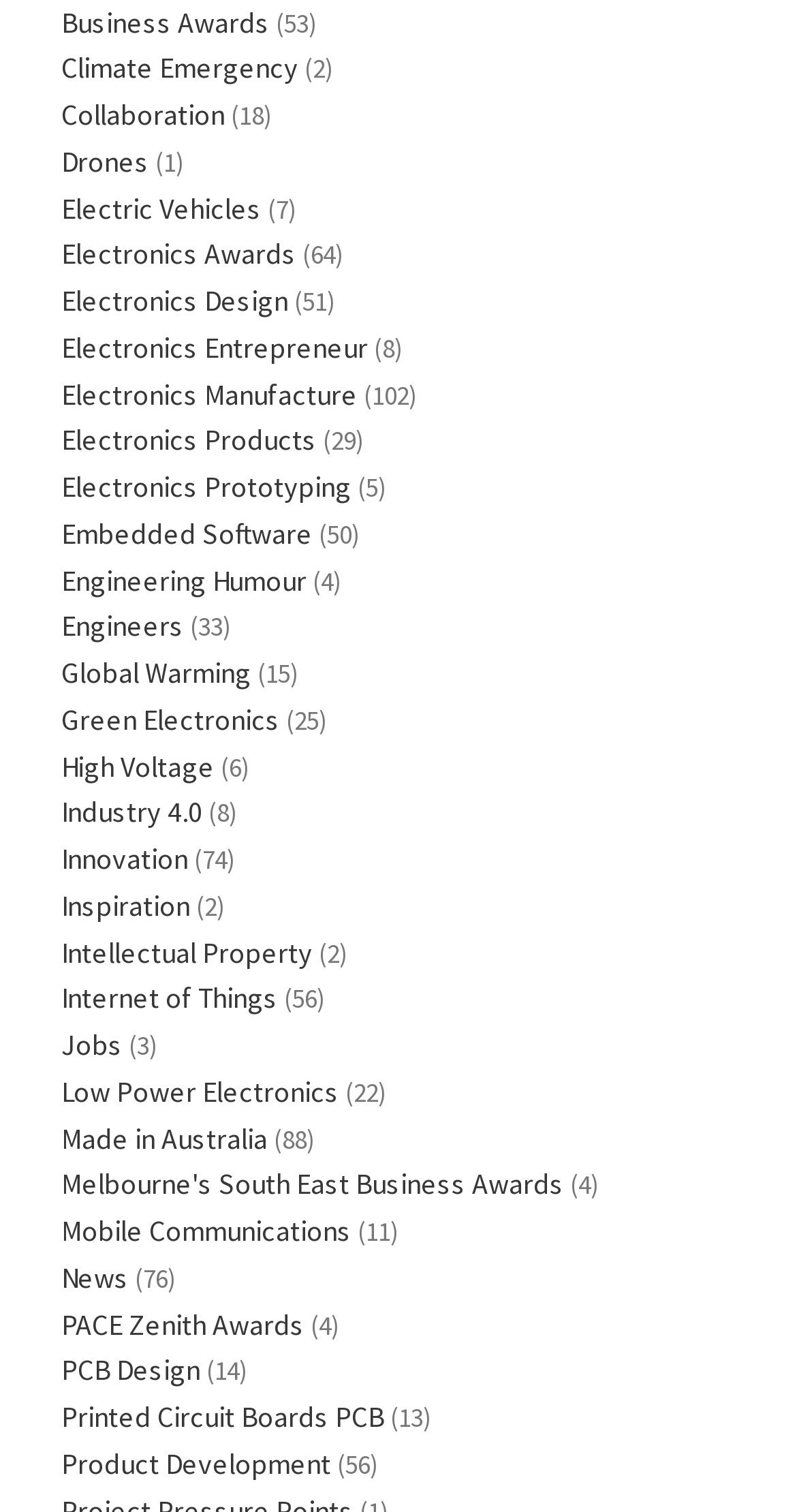What is the last link on the webpage? Please answer the question using a single word or phrase based on the image.

Product Development